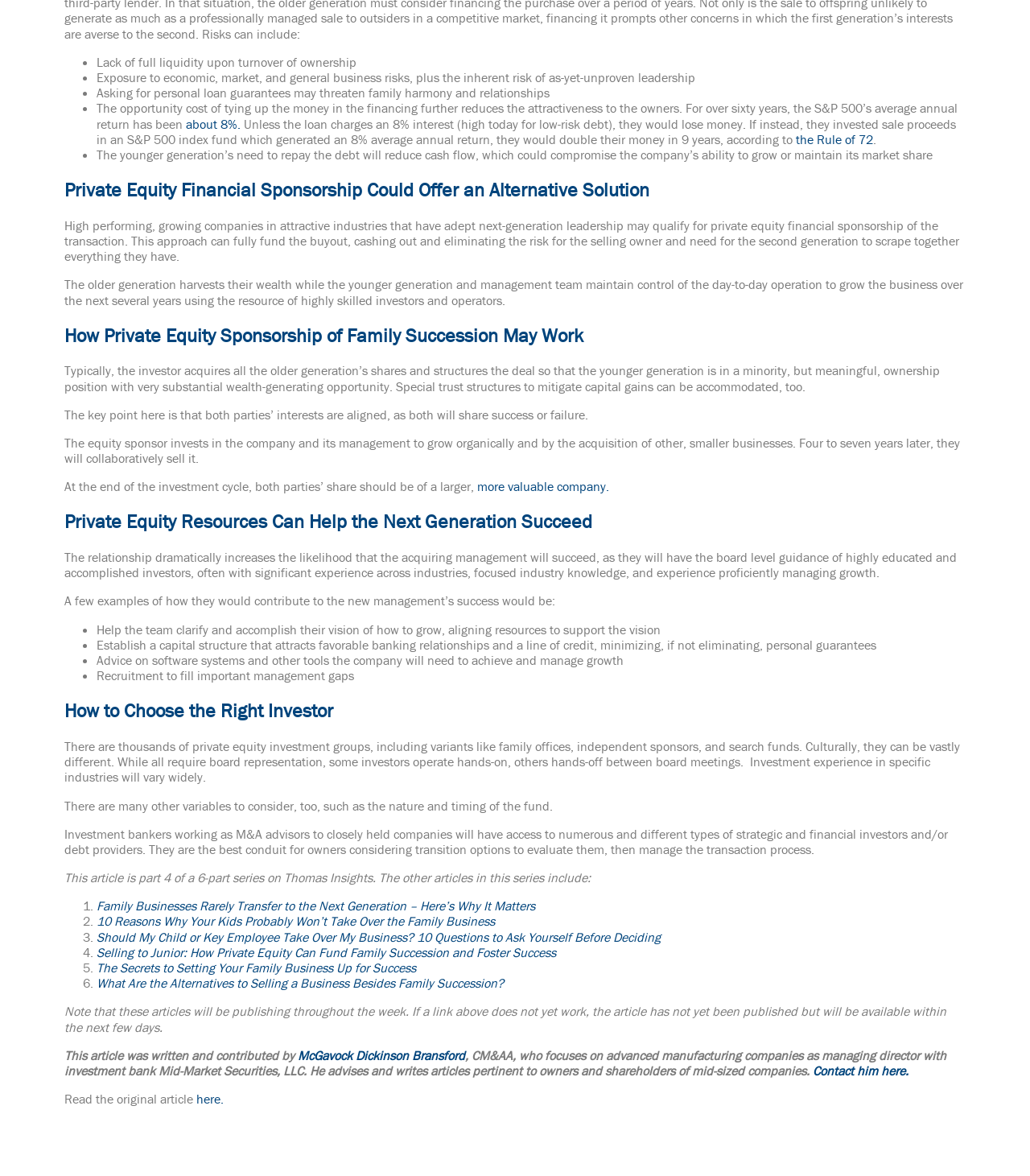Based on the image, provide a detailed response to the question:
How many articles are in the series on Thomas Insights?

The article mentions that it is part 4 of a 6-part series on Thomas Insights, indicating that there are 6 articles in total in the series.